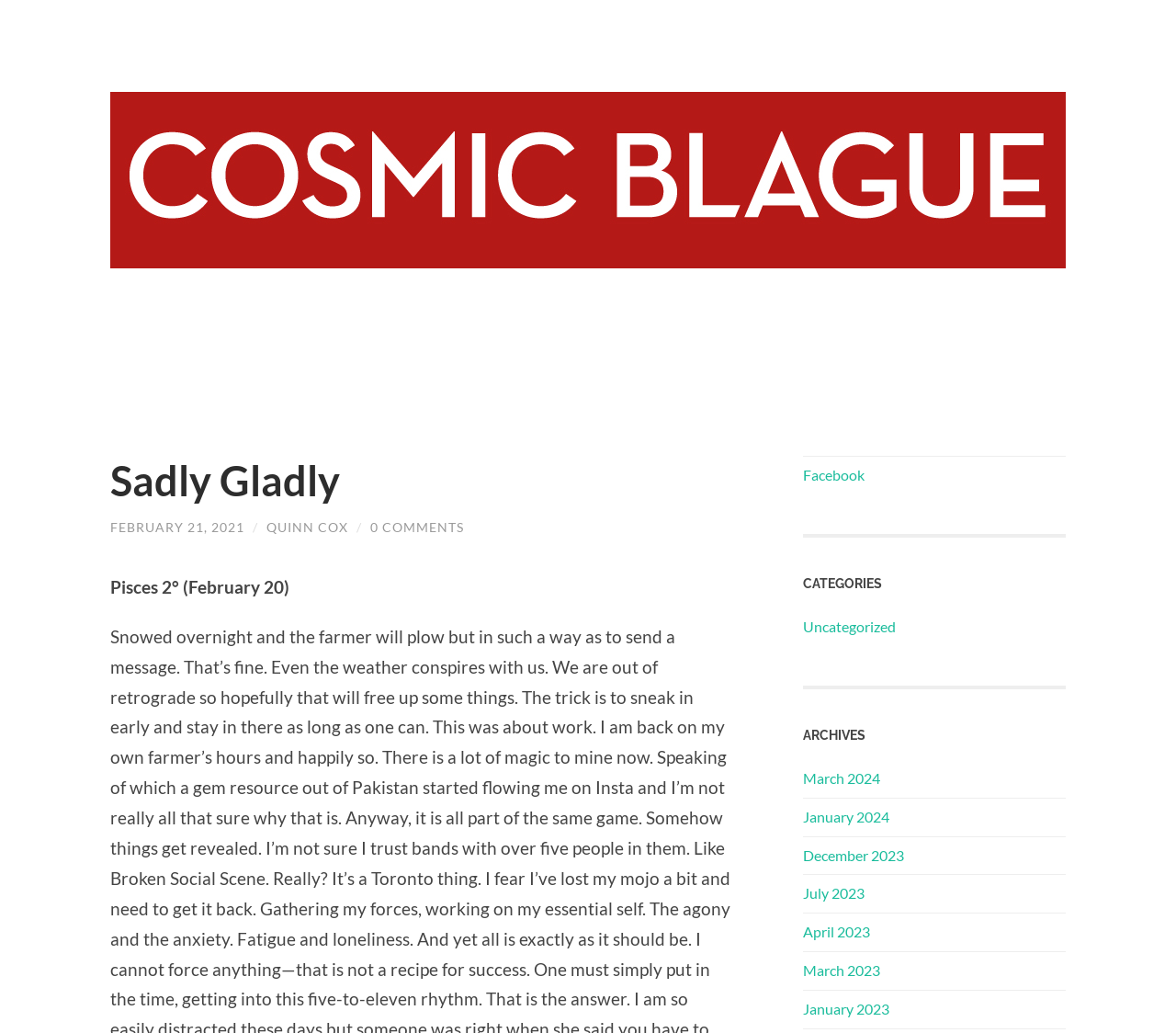Determine the bounding box coordinates of the clickable region to follow the instruction: "go to Facebook".

[0.683, 0.451, 0.735, 0.468]